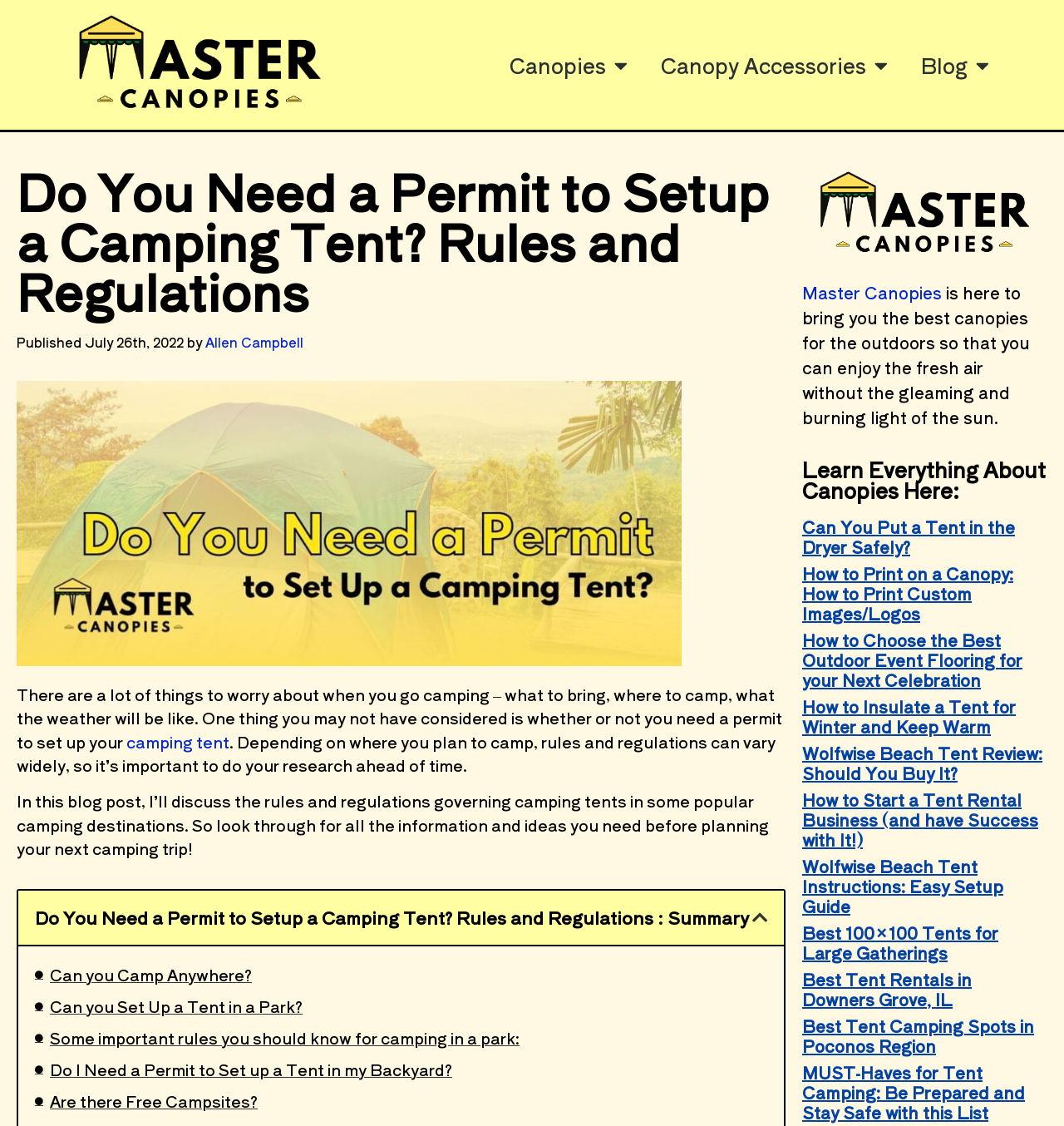Summarize the webpage in an elaborate manner.

This webpage is about camping tents and regulations. At the top, there is a logo of Master Canopies, a company that provides canopies for outdoor activities. Below the logo, there are three menu links: "Canopies", "Canopy Accessories", and "Blog". 

The main content of the webpage is an article titled "Do You Need a Permit to Setup a Camping Tent? Rules and Regulations". The article discusses the importance of knowing the rules and regulations regarding camping tents in different locations. It provides information on whether a permit is needed to set up a camping tent in various places, including parks and backyards. 

On the right side of the webpage, there is a section titled "Learn Everything About Canopies Here:" which lists several articles related to canopies, such as "Can You Put a Tent in the Dryer Safely?", "How to Print on a Canopy: How to Print Custom Images/Logos", and "How to Insulate a Tent for Winter and Keep Warm". 

At the bottom of the webpage, there is a section with links to more articles about camping tents, including "Wolfwise Beach Tent Review: Should You Buy It?", "How to Start a Tent Rental Business (and have Success with It!)", and "Best 100×100 Tents for Large Gatherings".